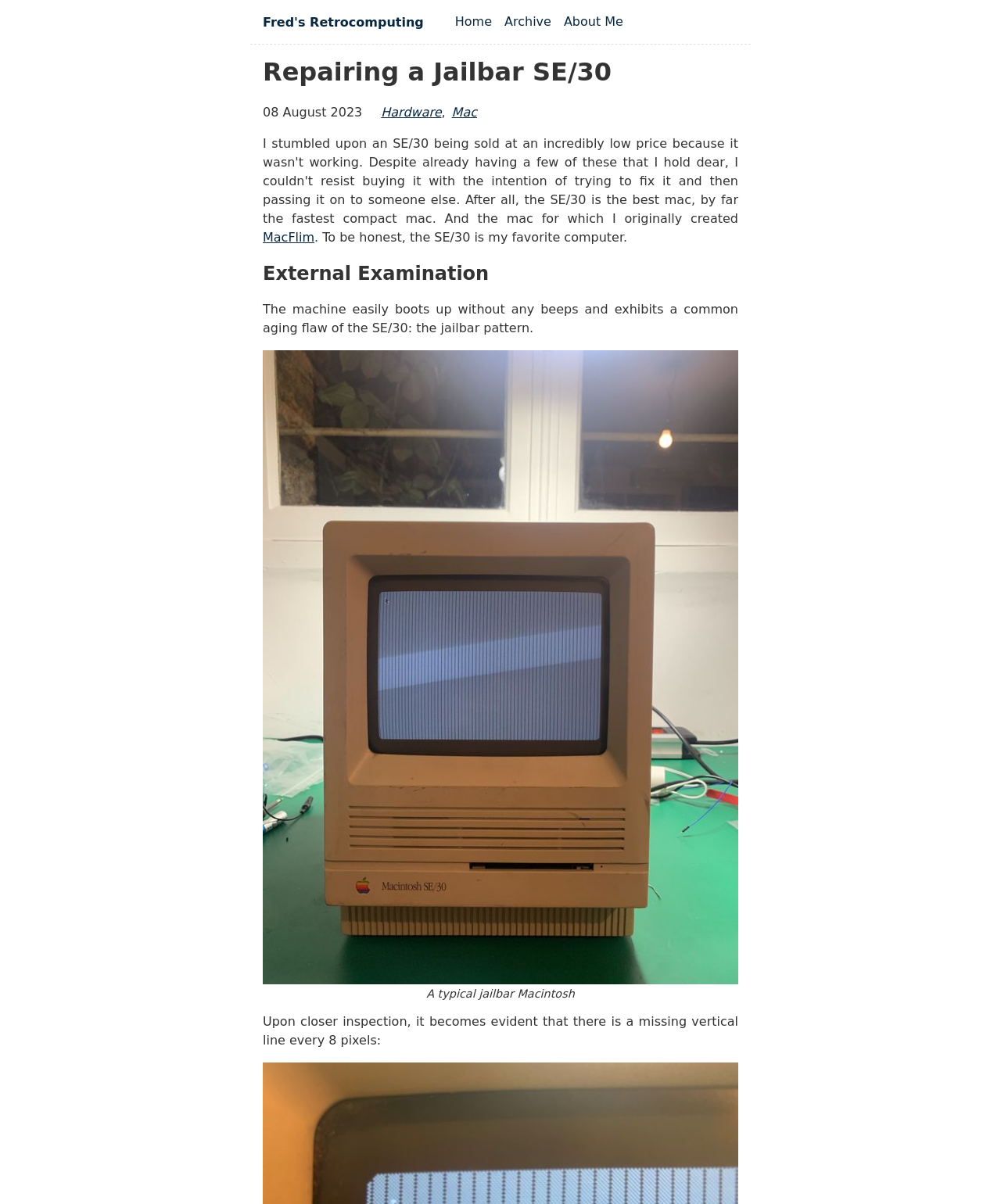Determine the bounding box for the UI element that matches this description: "hardware".

[0.381, 0.086, 0.441, 0.102]